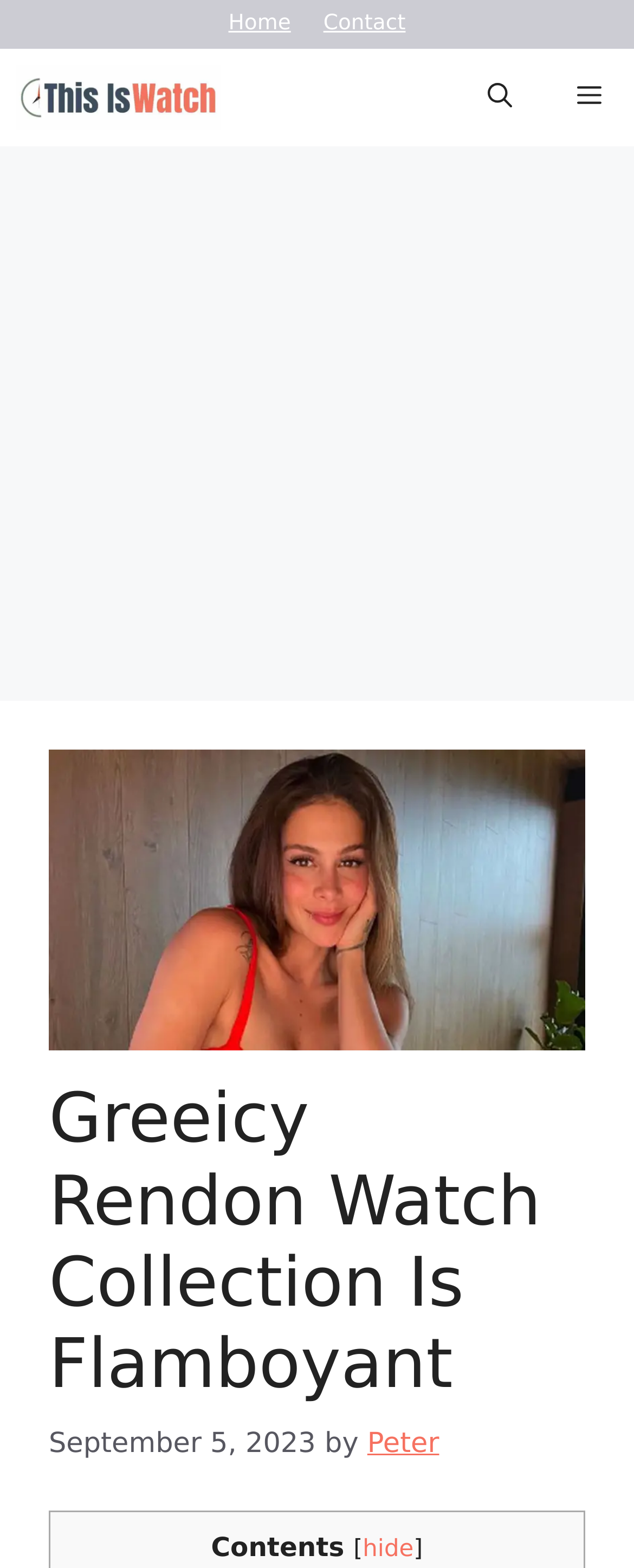What is the purpose of the button in the top right corner?
Based on the screenshot, answer the question with a single word or phrase.

Menu